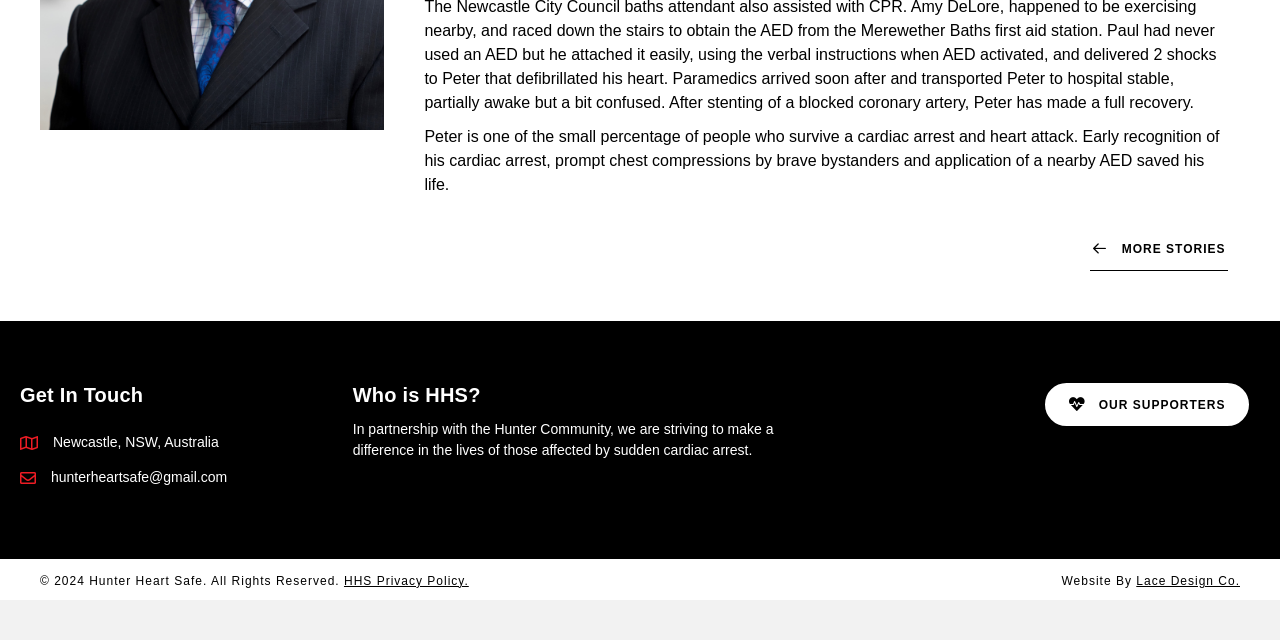Locate the UI element described by HHS Privacy Policy. in the provided webpage screenshot. Return the bounding box coordinates in the format (top-left x, top-left y, bottom-right x, bottom-right y), ensuring all values are between 0 and 1.

[0.269, 0.896, 0.366, 0.918]